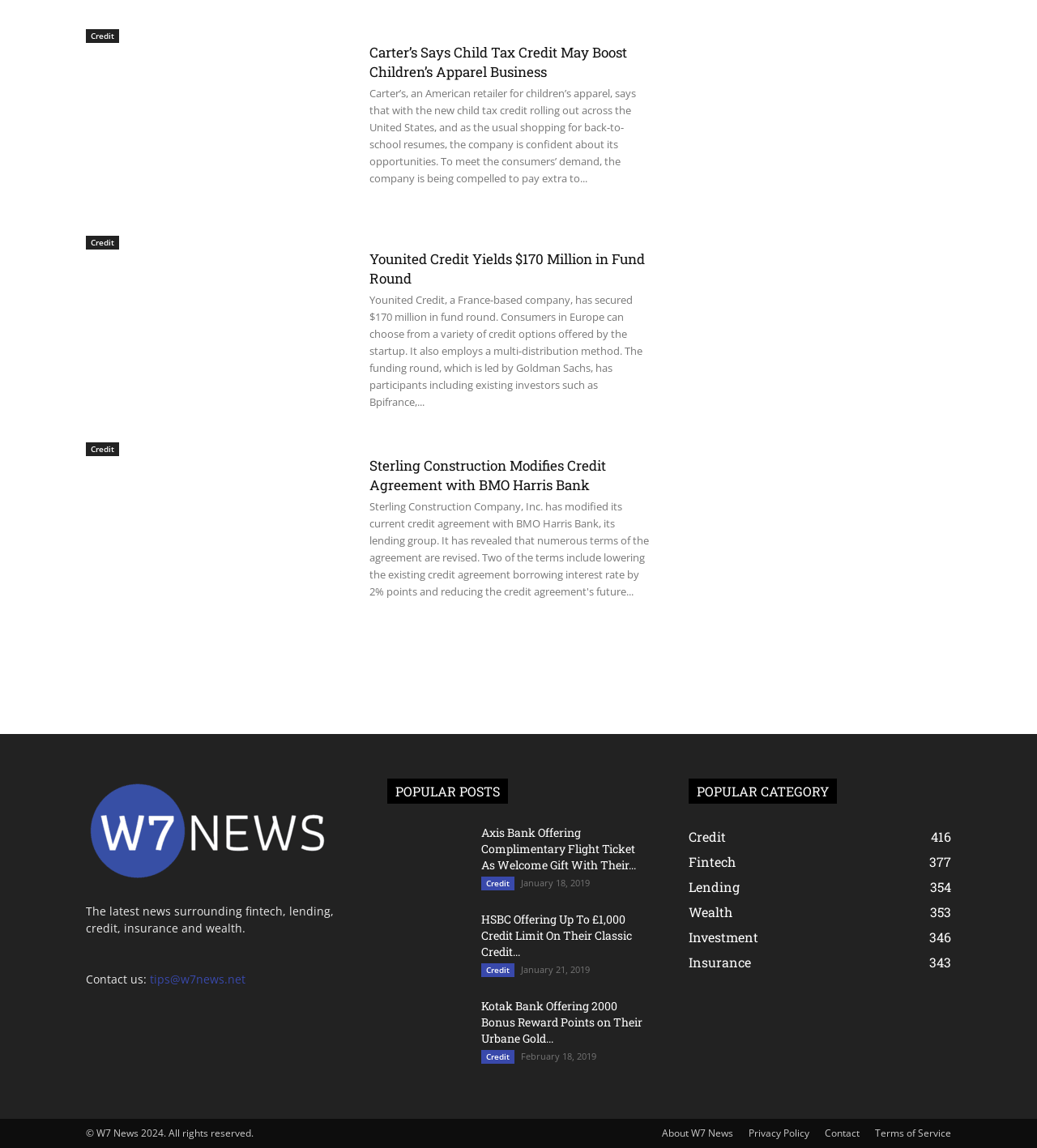Determine the bounding box coordinates for the area that needs to be clicked to fulfill this task: "Read news about Carter's Child Tax Credit". The coordinates must be given as four float numbers between 0 and 1, i.e., [left, top, right, bottom].

[0.356, 0.037, 0.627, 0.071]